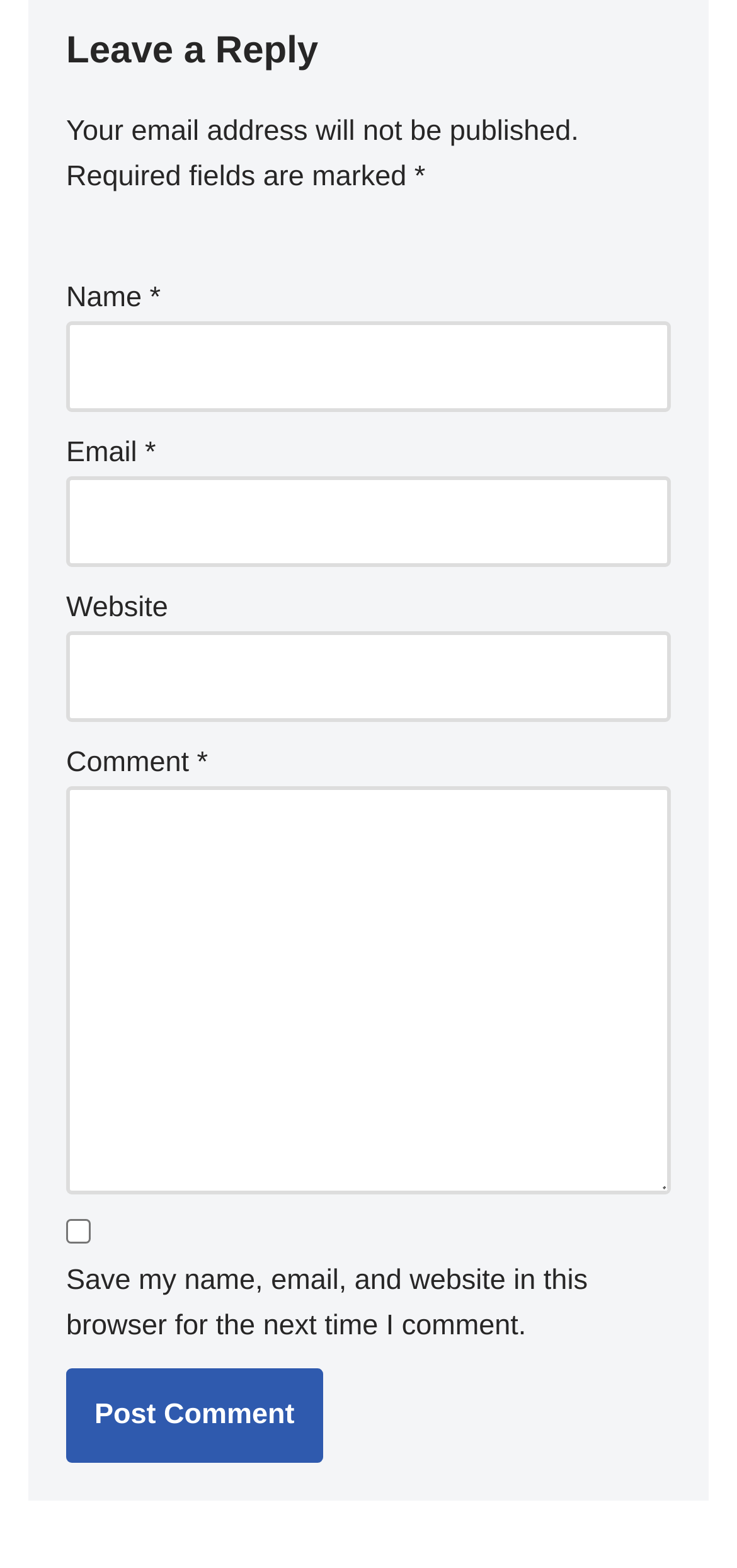How many text boxes are there in the form?
Please use the image to provide an in-depth answer to the question.

There are three text boxes in the form, namely 'Name', 'Email', and 'Comment', which are indicated by the textbox elements with IDs 306, 308, and 312 respectively.